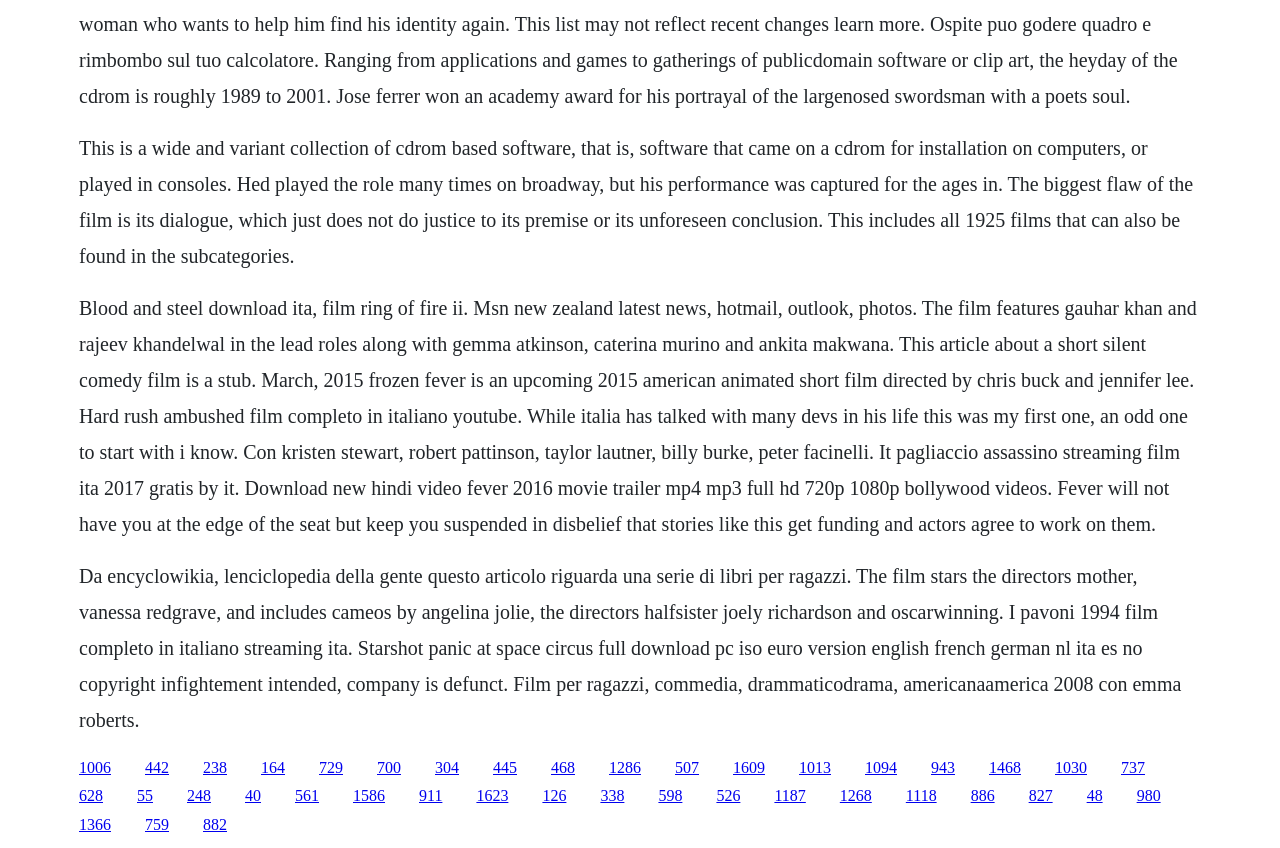Use one word or a short phrase to answer the question provided: 
What is the purpose of the webpage?

Information sharing